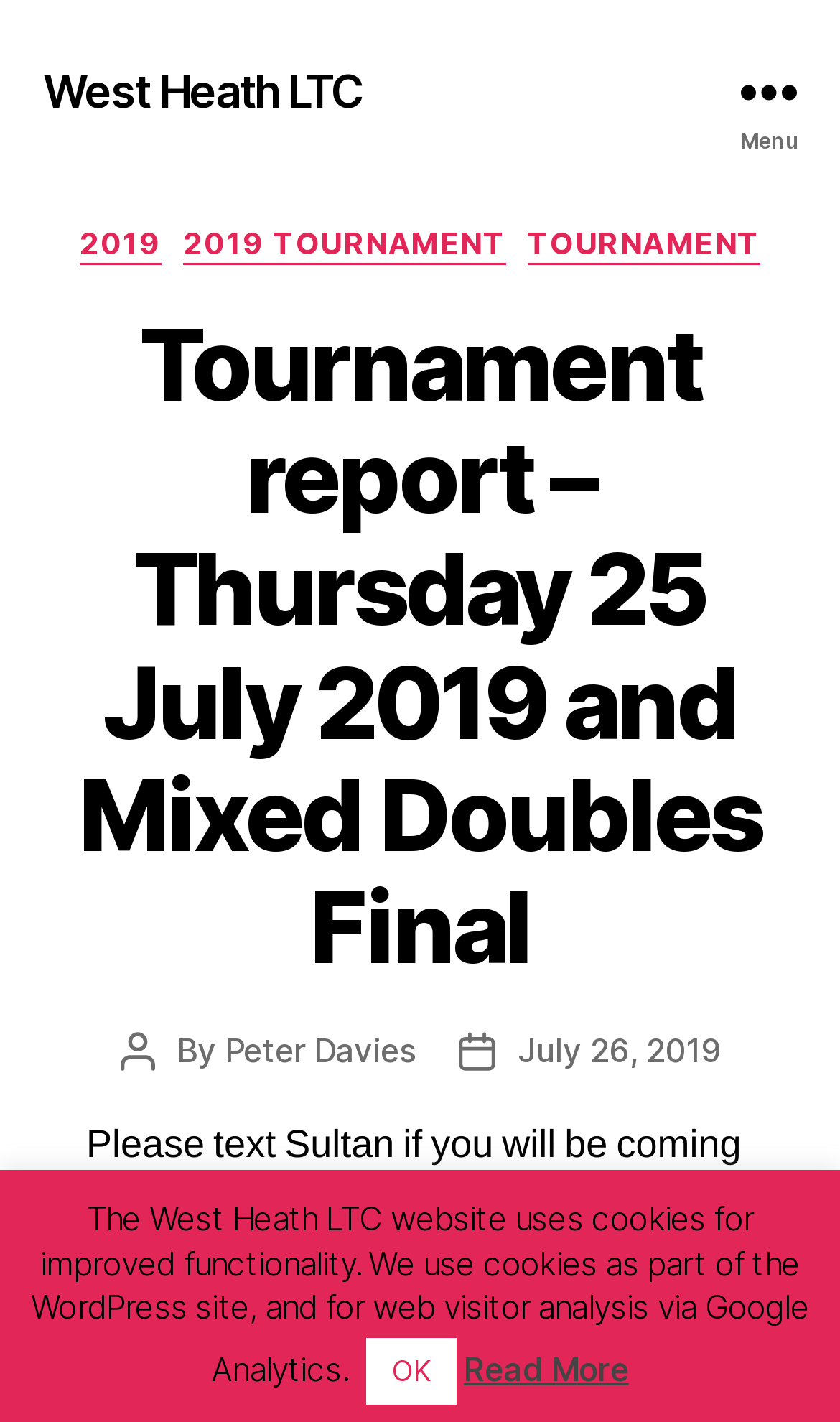Find the UI element described as: "2019" and predict its bounding box coordinates. Ensure the coordinates are four float numbers between 0 and 1, [left, top, right, bottom].

[0.095, 0.158, 0.193, 0.186]